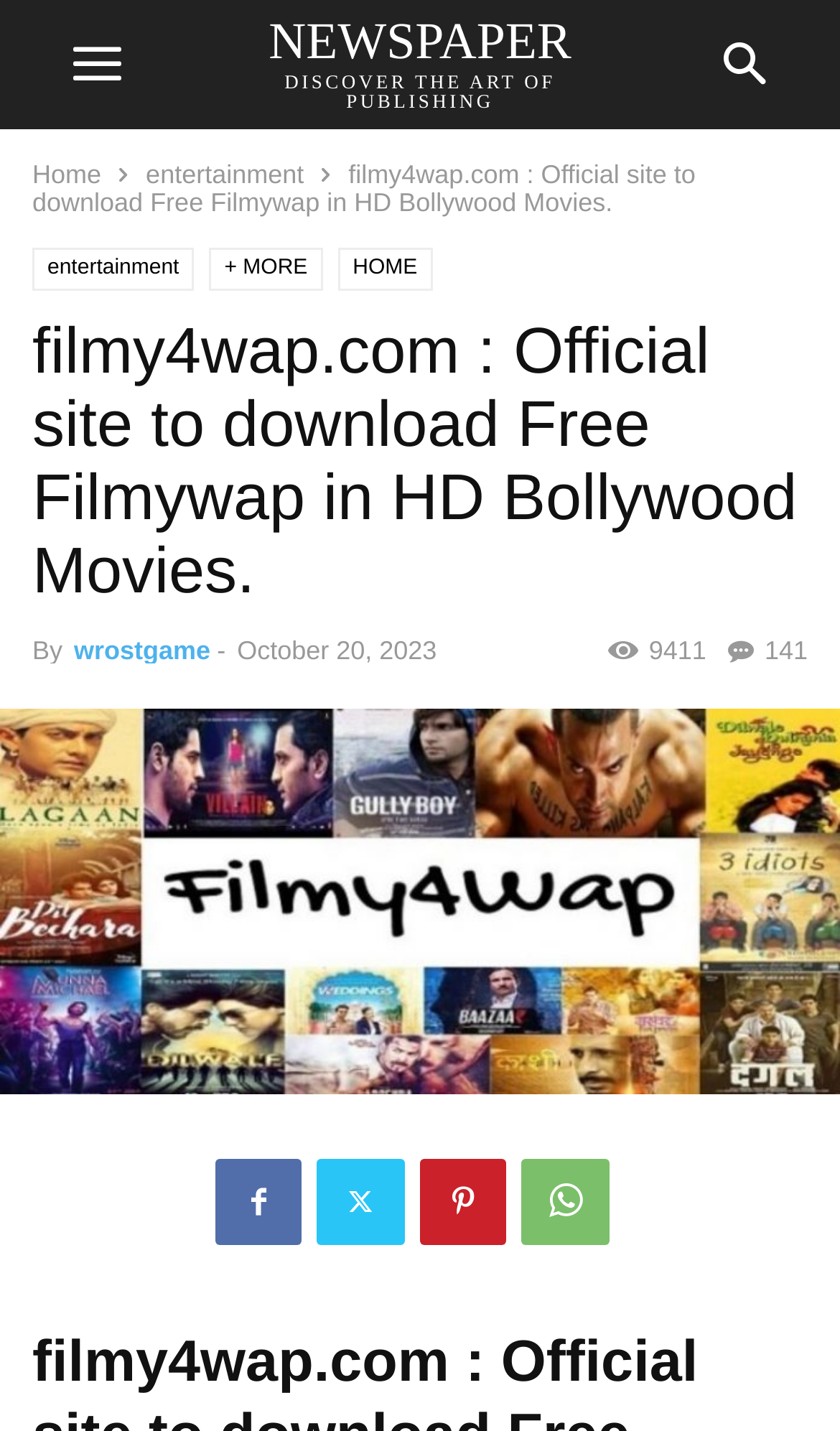Determine the bounding box coordinates for the element that should be clicked to follow this instruction: "Click on the 'NEWSPAPER DISCOVER THE ART OF PUBLISHING' link". The coordinates should be given as four float numbers between 0 and 1, in the format [left, top, right, bottom].

[0.269, 0.012, 0.731, 0.078]